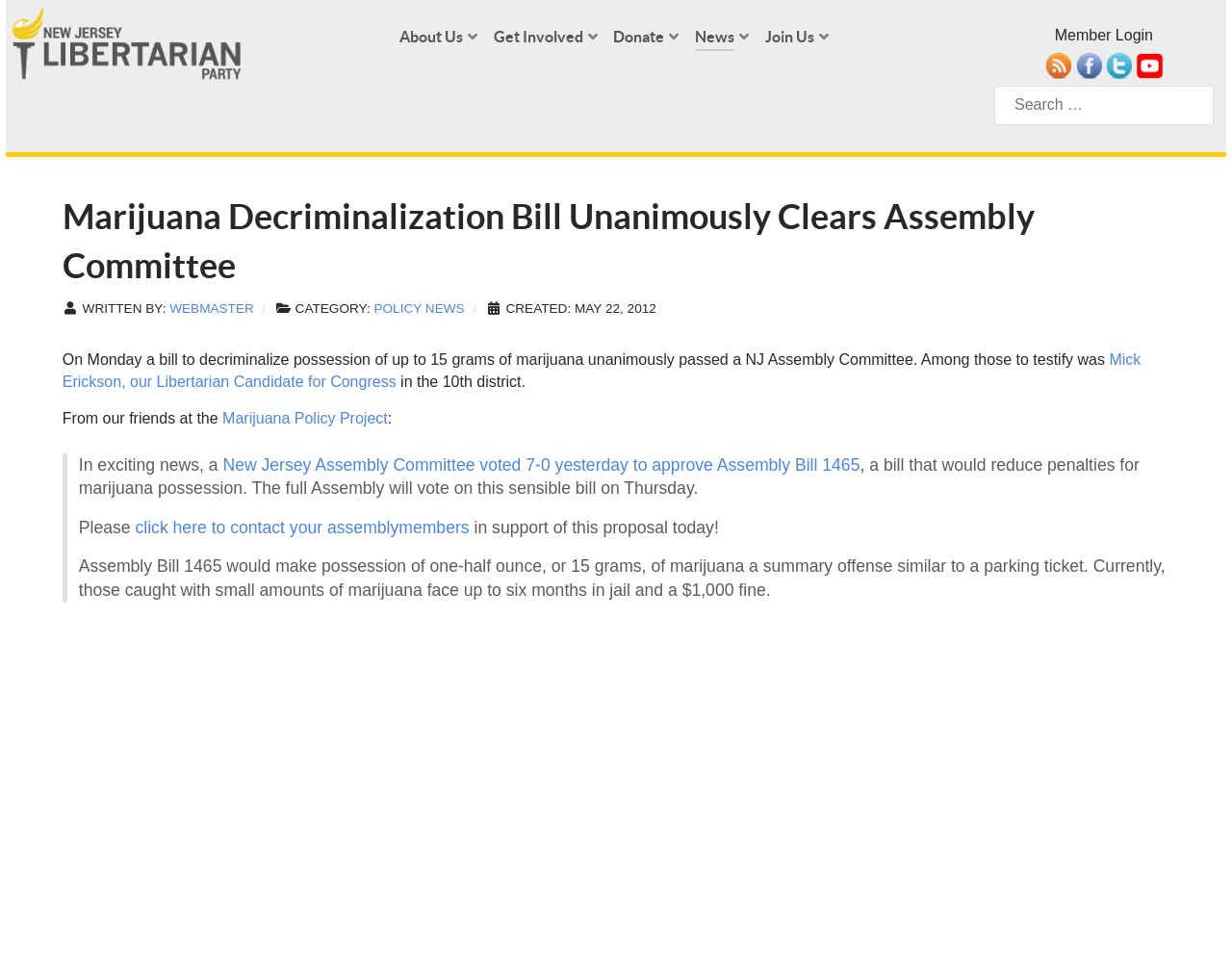Describe all visible elements and their arrangement on the webpage.

The webpage is about the New Jersey Libertarian Party, with a focus on a news article about the Marijuana Decriminalization Bill. At the top, there are several links to different sections of the website, including "About Us", "Get Involved", "Donate", and "Join Us". On the right side, there are social media links to Facebook, Twitter, and YouTube. A search bar is located at the top right corner.

The main content of the page is an article about the Marijuana Decriminalization Bill, which has unanimously passed a NJ Assembly Committee. The article has a heading and a description list with details about the author, category, and creation date. The article itself is divided into several paragraphs, with links to related organizations and individuals, such as the Marijuana Policy Project and Mick Erickson, a Libertarian Candidate for Congress.

There is a blockquote section in the middle of the article, which highlights a key point about the bill, including a link to contact assembly members in support of the proposal. The article also provides more information about the bill, including the current penalties for marijuana possession and how the bill would change them.

Overall, the webpage is focused on providing information and updates about the Marijuana Decriminalization Bill and its progress, as well as promoting the Libertarian Party's stance on the issue.